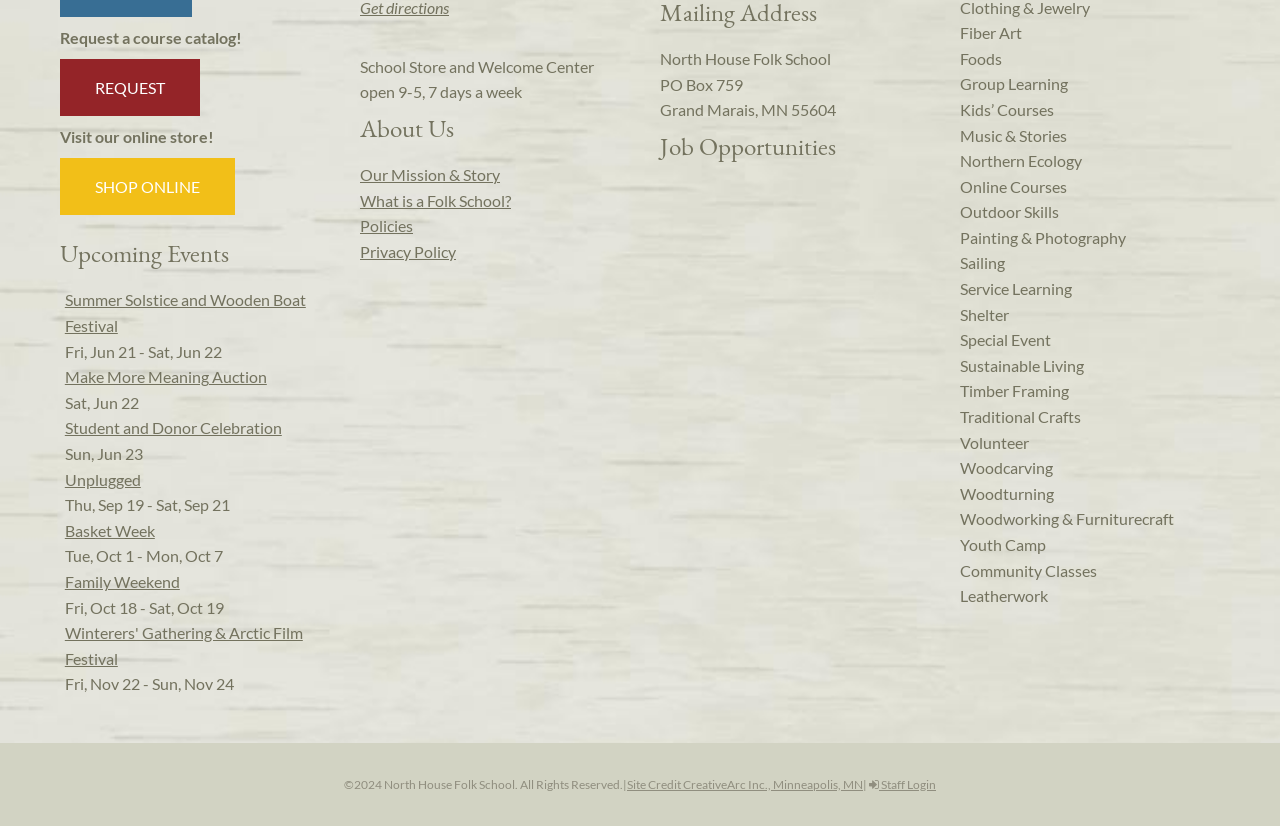Determine the bounding box coordinates for the region that must be clicked to execute the following instruction: "Learn about the Summer Solstice and Wooden Boat Festival".

[0.051, 0.352, 0.239, 0.406]